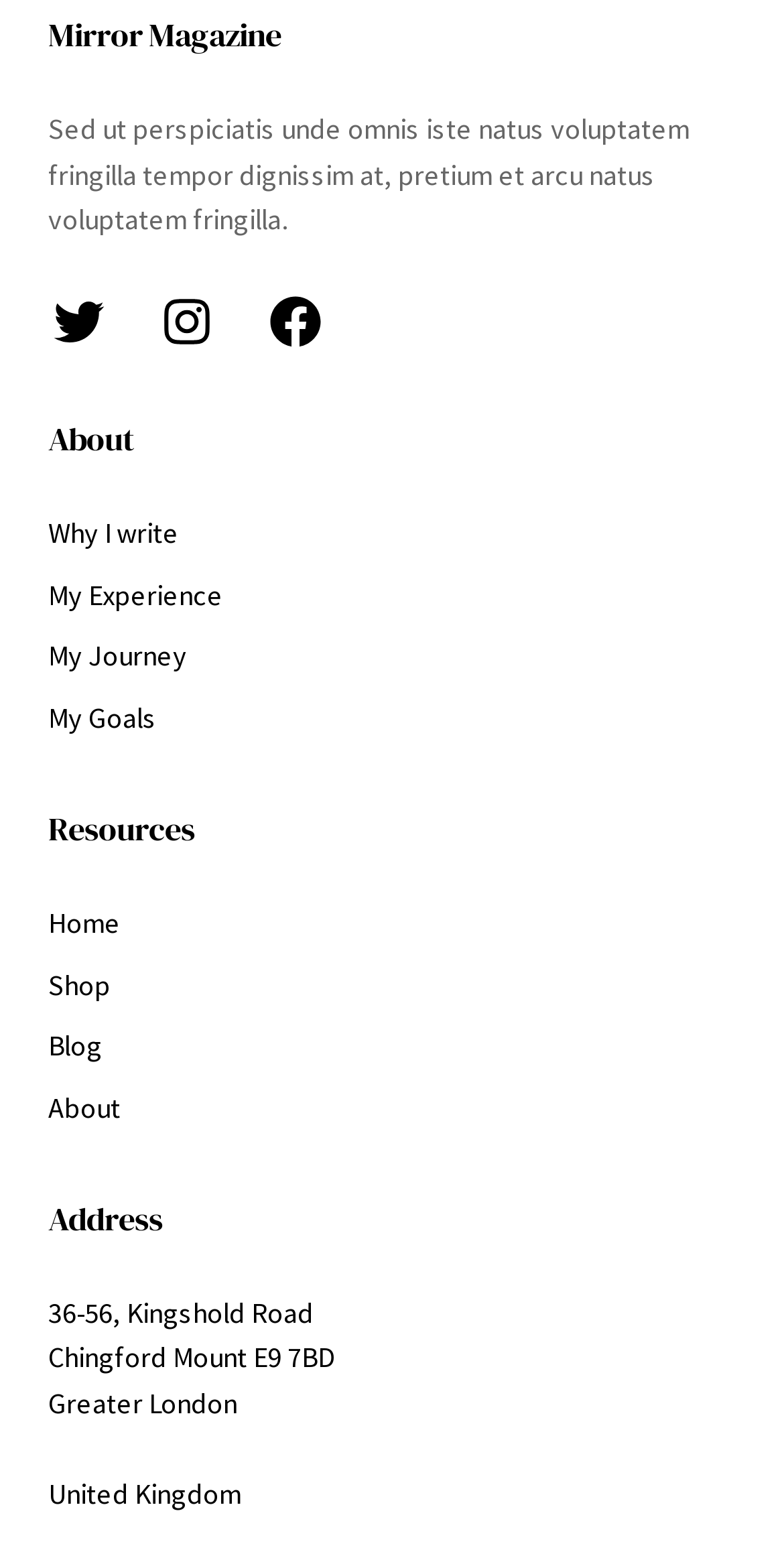Given the description of the UI element: "My Journey", predict the bounding box coordinates in the form of [left, top, right, bottom], with each value being a float between 0 and 1.

[0.062, 0.407, 0.238, 0.436]